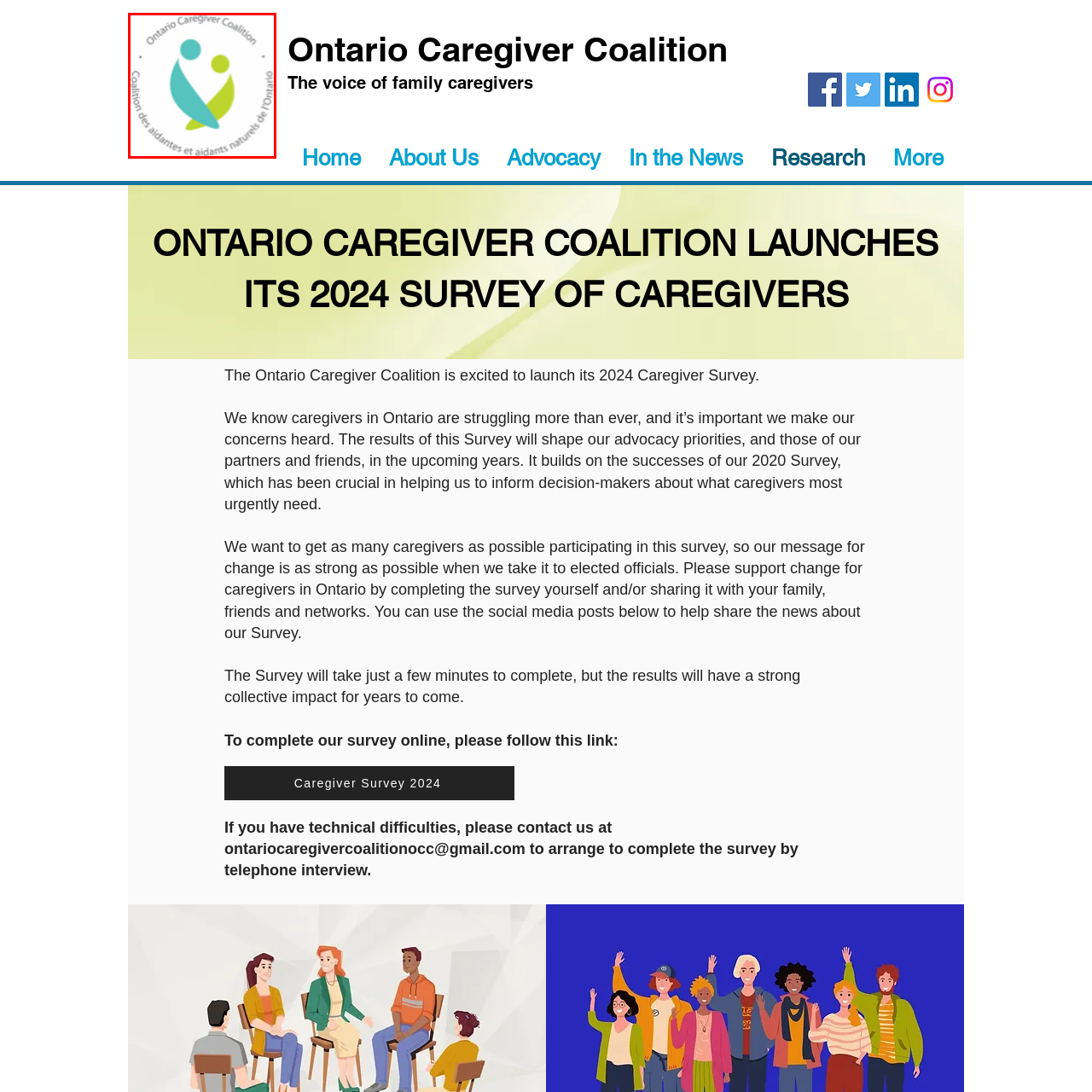What is the language of the French counterpart of the organization's name?  
Observe the image highlighted by the red bounding box and supply a detailed response derived from the visual information in the image.

The circular border of the logo features the organization's name in two languages, English and French, where the French counterpart is 'Coalition des aidantes et aidants naturels de l'Ontario'.